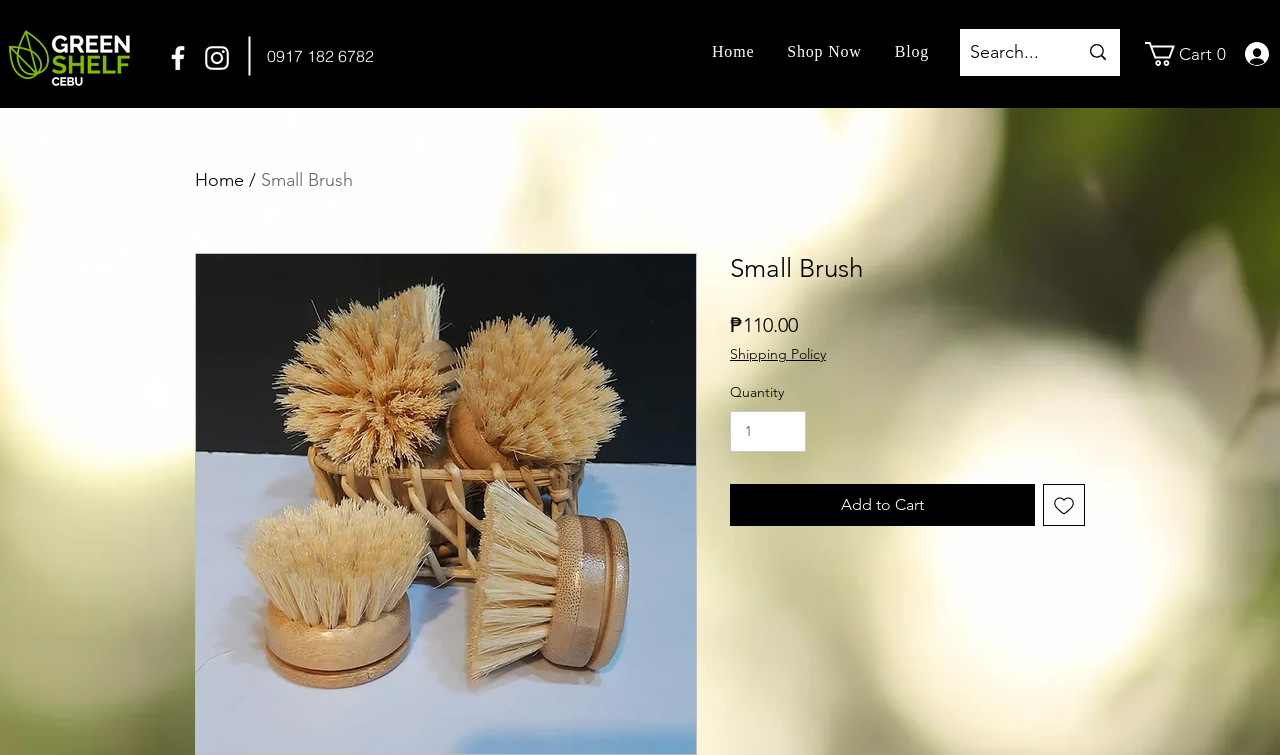Please answer the following question using a single word or phrase: 
What is the phone number on the webpage?

0917 182 6782